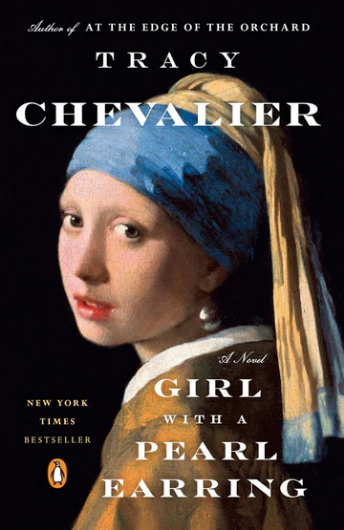Explain the scene depicted in the image, including all details.

The image features the cover of "Girl with a Pearl Earring," a novel by Tracy Chevalier. Prominently displayed is a beautifully rendered portrait of a young girl, characterized by her striking gaze and the iconic pearl earring. She wears a blue and yellow headscarf, which complements her delicate features and adds depth to the composition. The title is boldly showcased in an elegant font, along with the author’s name at the top. The cover also highlights that this book is a *New York Times Bestseller*, with a smaller note referencing Chevalier’s previous work, "At the Edge of the Orchard." The design emphasizes a fusion of art and narrative, as the novel is inspired by the famous painting by Johannes Vermeer, capturing the essence of both history and fiction intertwined.